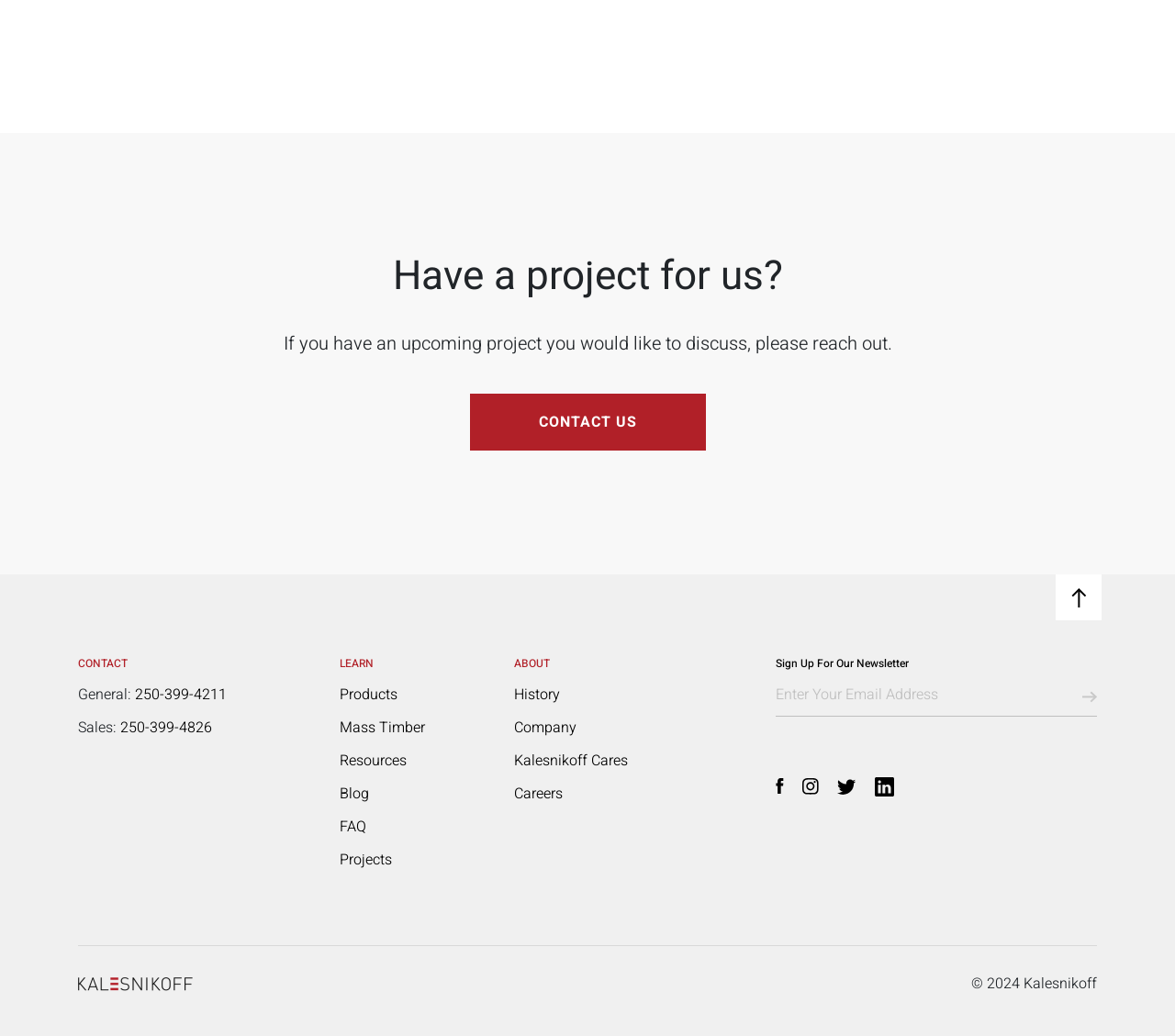Please locate the bounding box coordinates for the element that should be clicked to achieve the following instruction: "Navigate to About page". Ensure the coordinates are given as four float numbers between 0 and 1, i.e., [left, top, right, bottom].

None